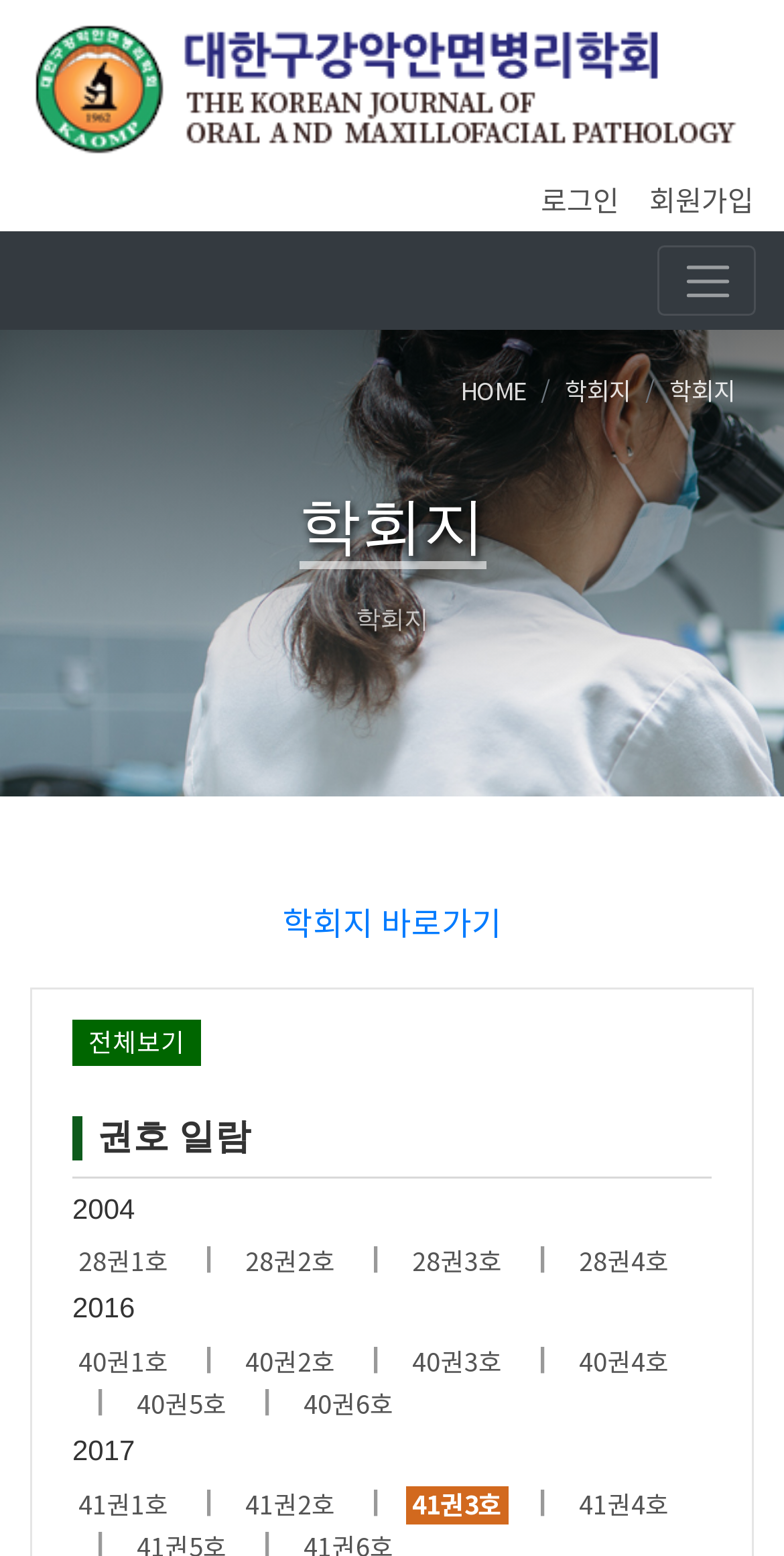Please identify the bounding box coordinates of the region to click in order to complete the task: "Click the login button". The coordinates must be four float numbers between 0 and 1, specified as [left, top, right, bottom].

[0.69, 0.115, 0.79, 0.141]